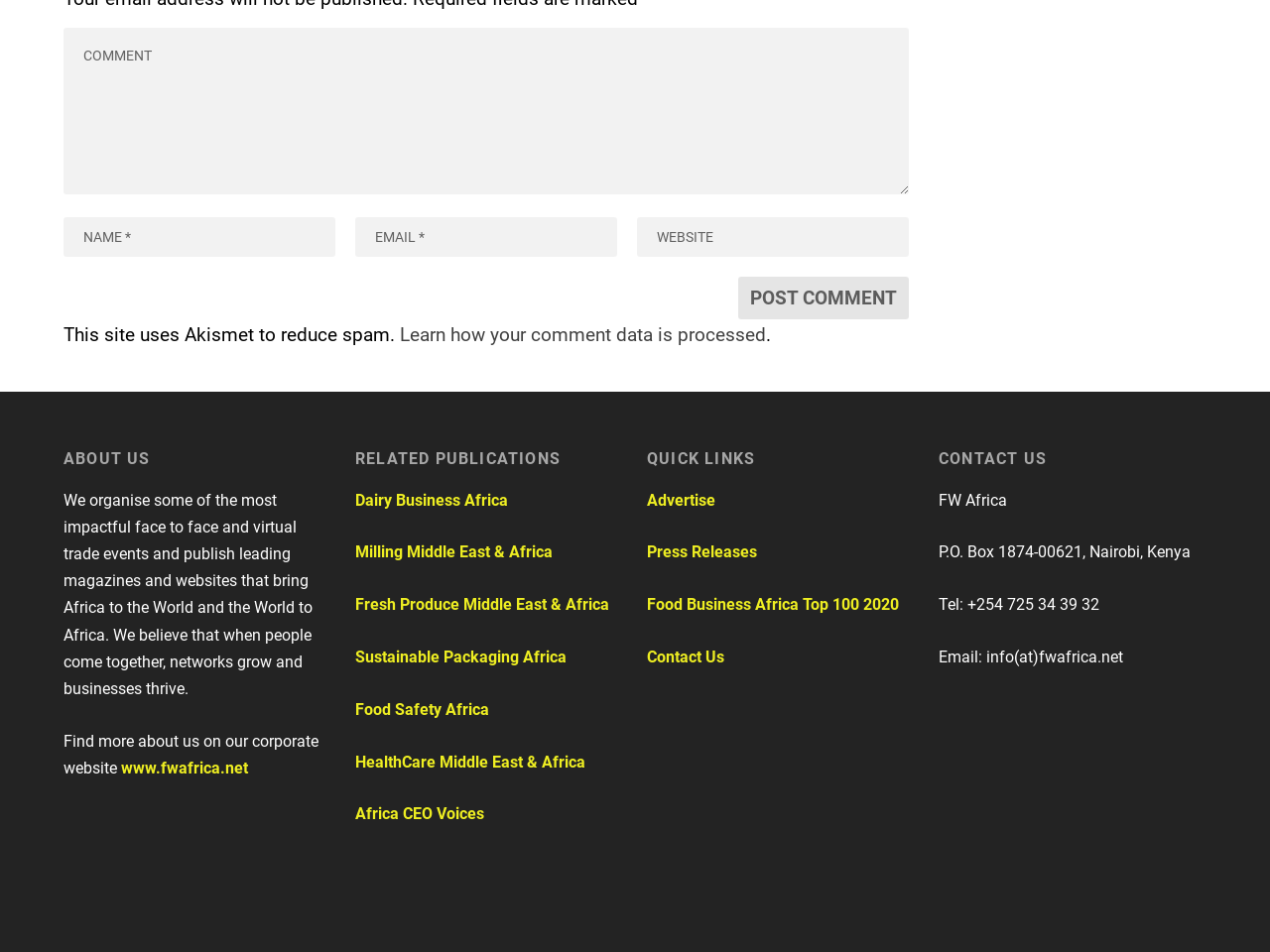Identify the bounding box coordinates of the region that needs to be clicked to carry out this instruction: "Click the Post Comment button". Provide these coordinates as four float numbers ranging from 0 to 1, i.e., [left, top, right, bottom].

[0.581, 0.317, 0.716, 0.362]